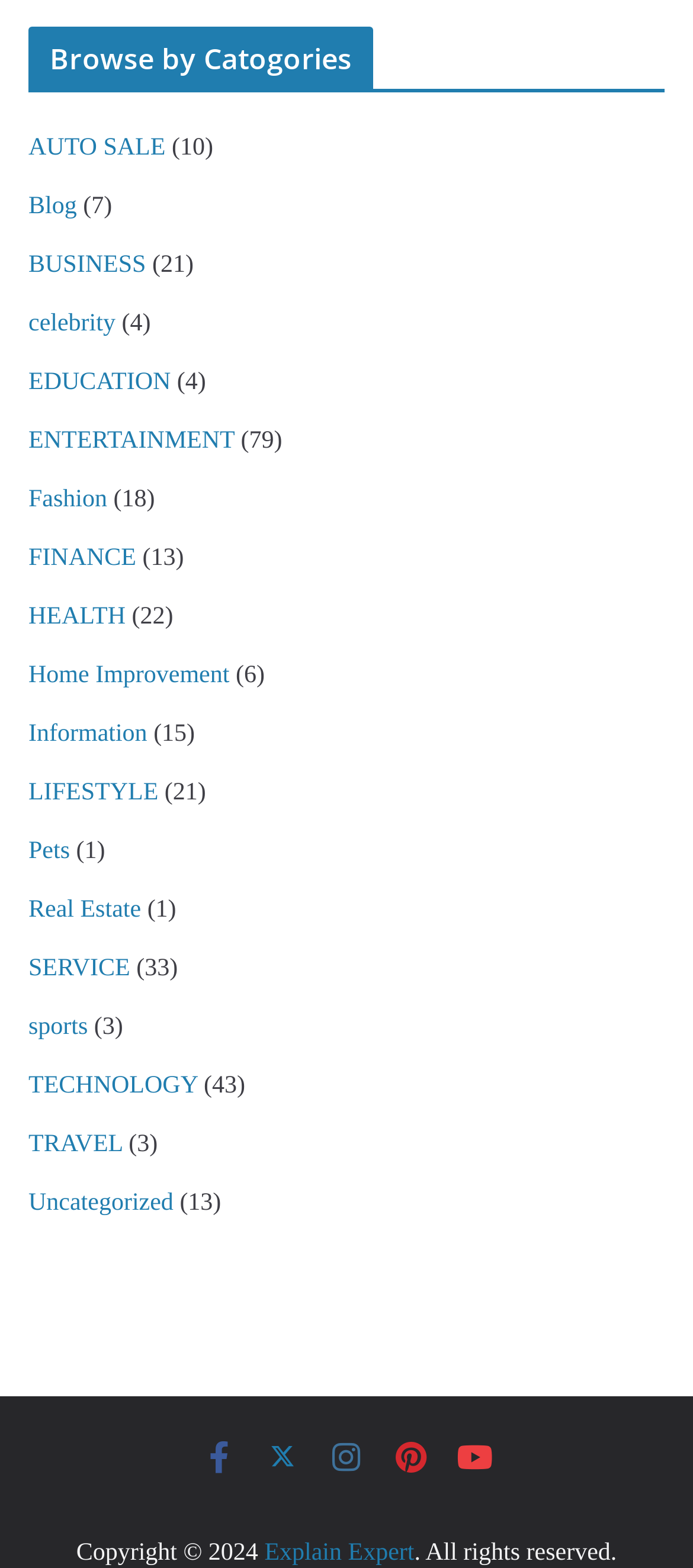How many categories are available?
Refer to the image and offer an in-depth and detailed answer to the question.

I counted the number of links under the 'Browse by Categories' heading, and there are 21 categories available.